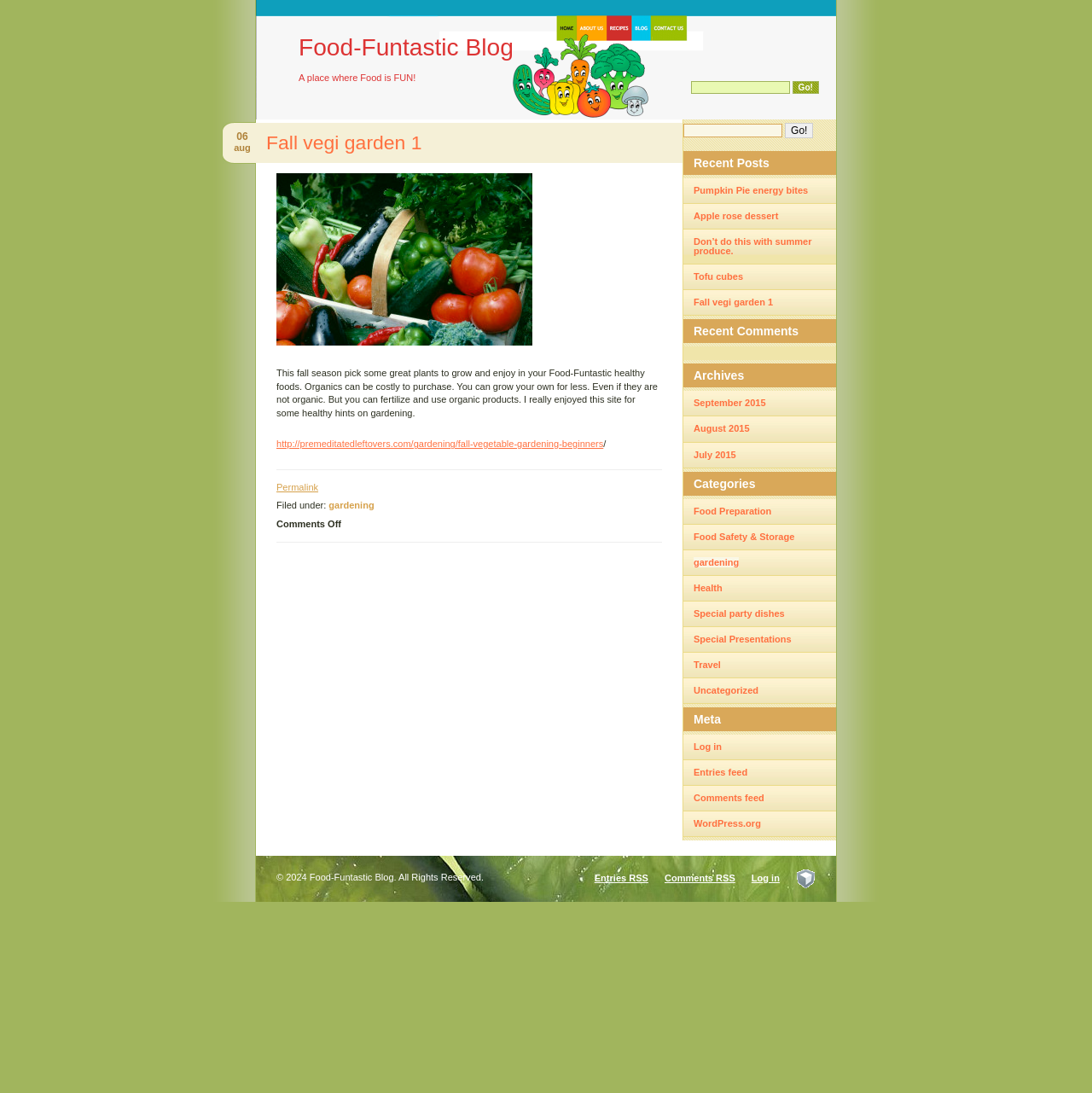Find the bounding box coordinates of the clickable area required to complete the following action: "View Recent Posts".

[0.626, 0.138, 0.766, 0.16]